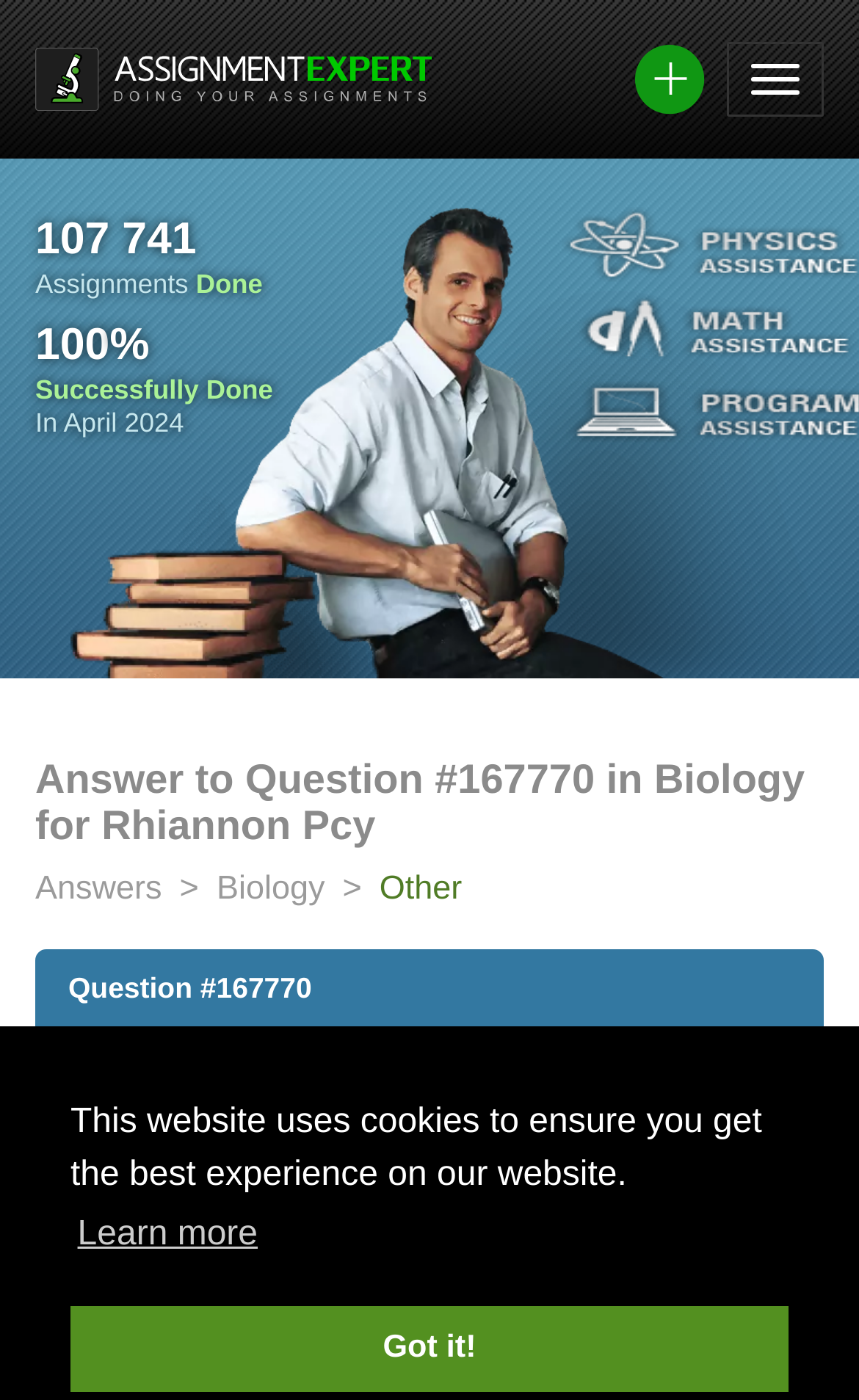Describe all the key features of the webpage in detail.

This webpage is an answer page for a biology question, specifically question #167770 for Rhiannon Pcy. At the top, there is a cookie notification message that spans about 80% of the width of the page, with a "learn more about cookies" button on the left and a "dismiss cookie message" button on the right. 

Below the cookie notification, there are two links with accompanying images, "Doing your Assignments" on the left and an empty link on the right. 

On the left side of the page, there is a section that displays some statistics, including "Since 2009", "107,741 Assignments", "Done", and "100% Successfully Done In April 2024". 

The main content of the page starts with a heading that reads "Answer to Question #167770 in Biology for Rhiannon Pcy". Below the heading, there are links to "Answers", "Biology", and "Other" categories. 

Further down, there is a question title "Question #167770" followed by a passage instruction that says "Try to complete the passage below. You are almost done with this lesson!" The passage title is "Cellular Respiration". 

On the right side of the page, there is a link to "Math help" with an accompanying image.